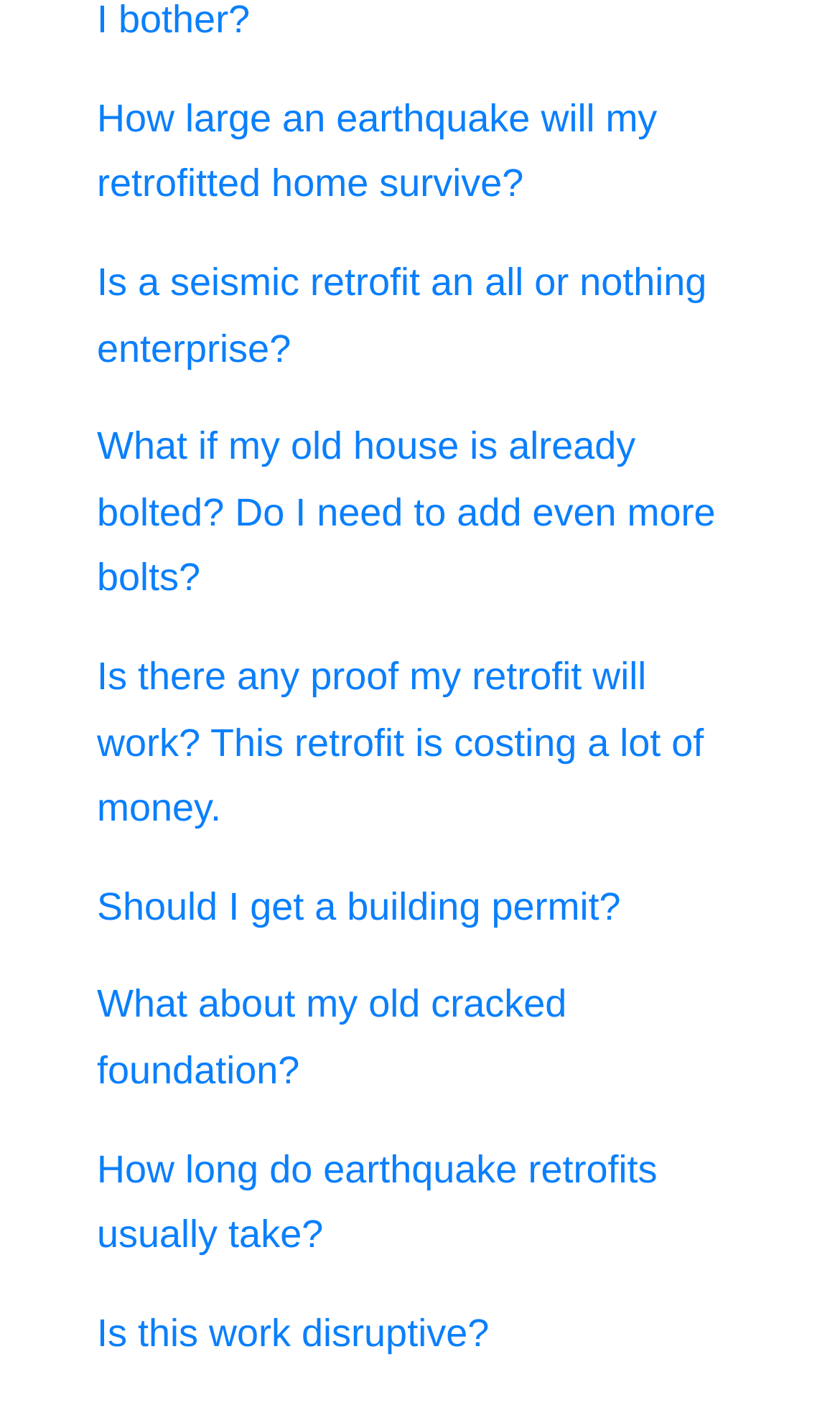Please specify the coordinates of the bounding box for the element that should be clicked to carry out this instruction: "Get answers about seismic retrofitting being an all or nothing enterprise". The coordinates must be four float numbers between 0 and 1, formatted as [left, top, right, bottom].

[0.115, 0.186, 0.841, 0.263]